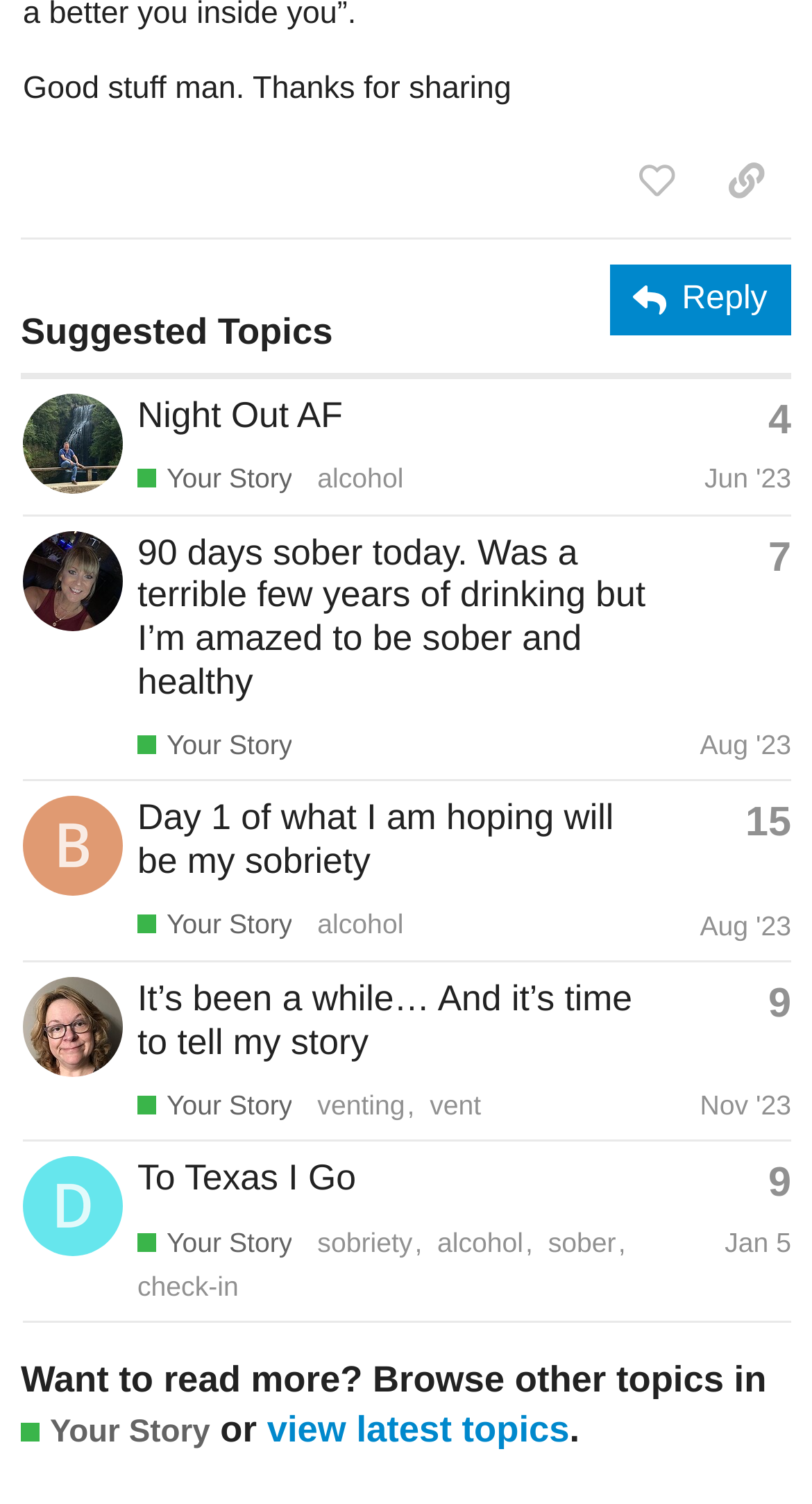Pinpoint the bounding box coordinates of the element to be clicked to execute the instruction: "reply to the post".

[0.751, 0.176, 0.974, 0.222]